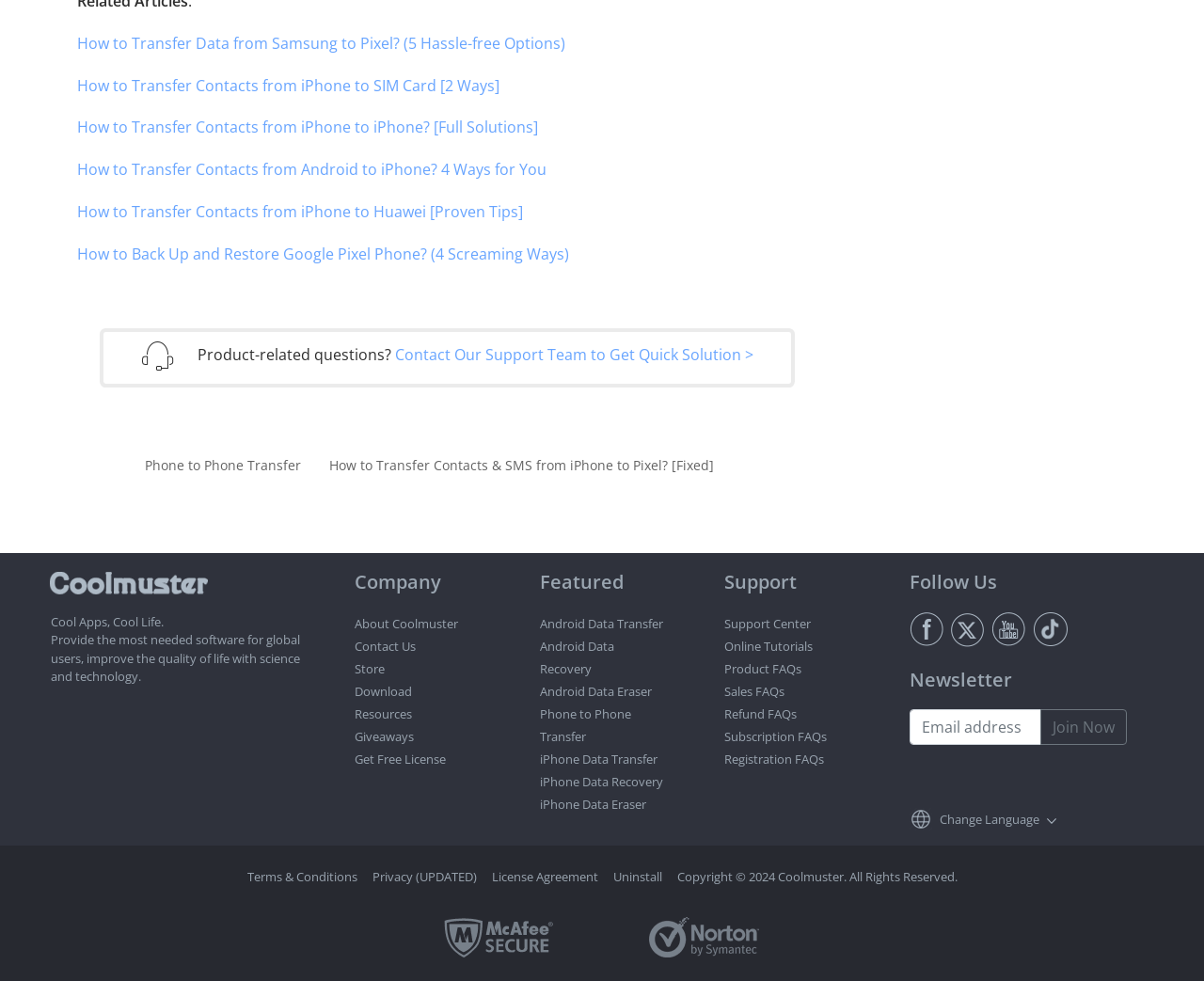What is the text above the 'Join Now' button?
Based on the visual content, answer with a single word or a brief phrase.

Newsletter